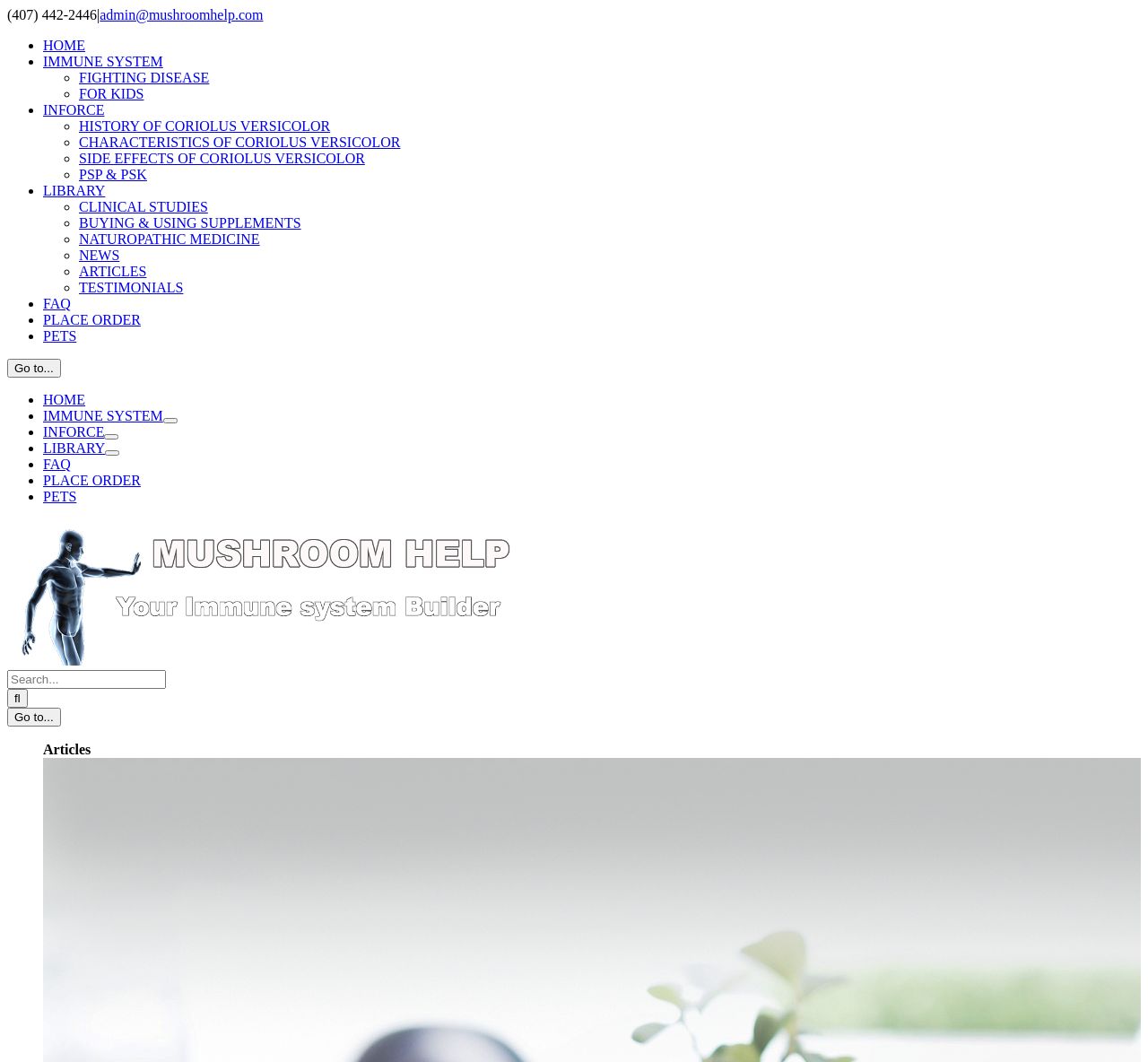Provide a thorough and detailed response to the question by examining the image: 
What is the title of the first article?

I found the title of the first article by looking at the heading element with the text 'Articles', which is the first article on the webpage.